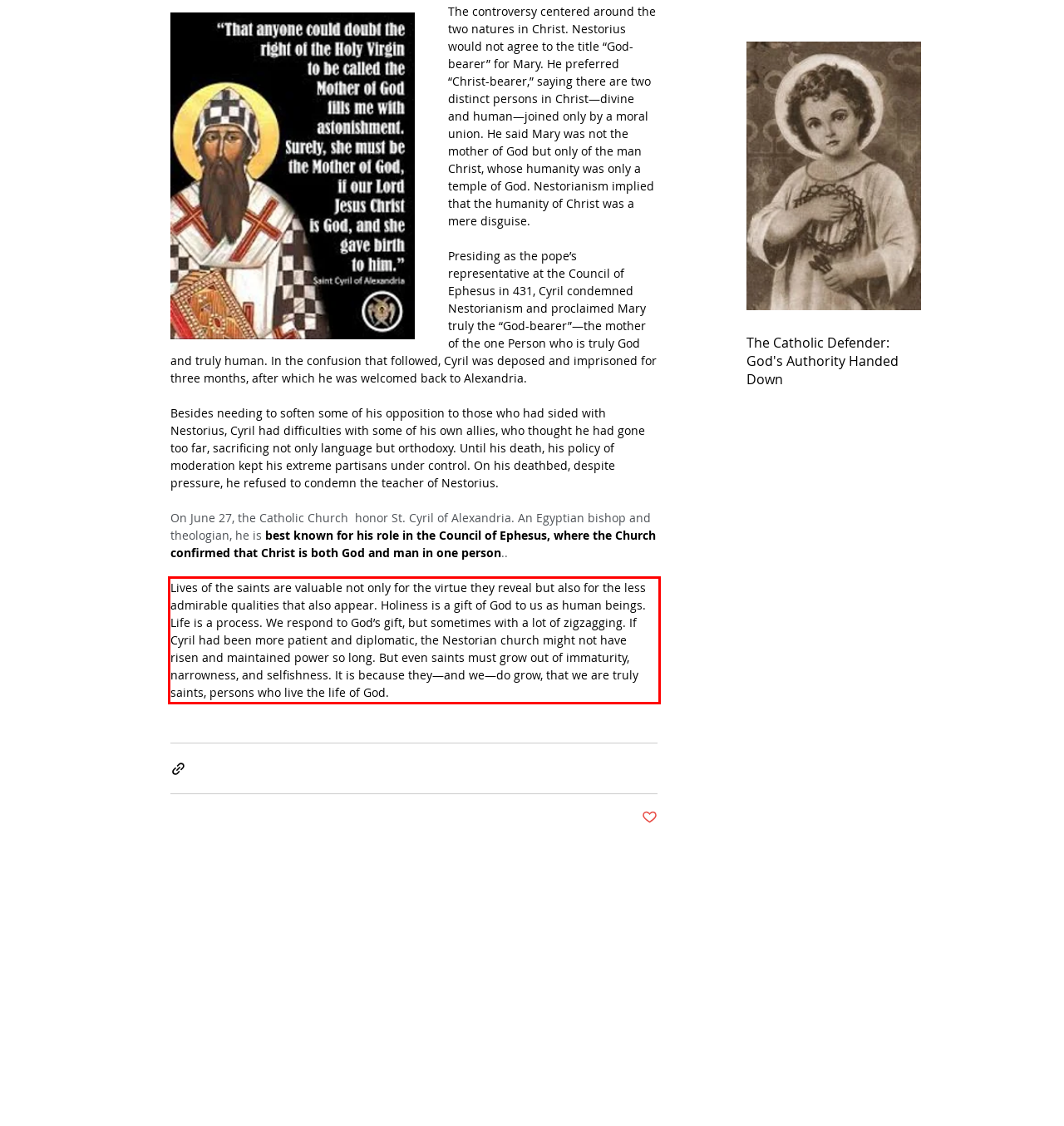Locate the red bounding box in the provided webpage screenshot and use OCR to determine the text content inside it.

Lives of the saints are valuable not only for the virtue they reveal but also for the less admirable qualities that also appear. Holiness is a gift of God to us as human beings. Life is a process. We respond to God’s gift, but sometimes with a lot of zigzagging. If Cyril had been more patient and diplomatic, the Nestorian church might not have risen and maintained power so long. But even saints must grow out of immaturity, narrowness, and selfishness. It is because they—and we—do grow, that we are truly saints, persons who live the life of God.